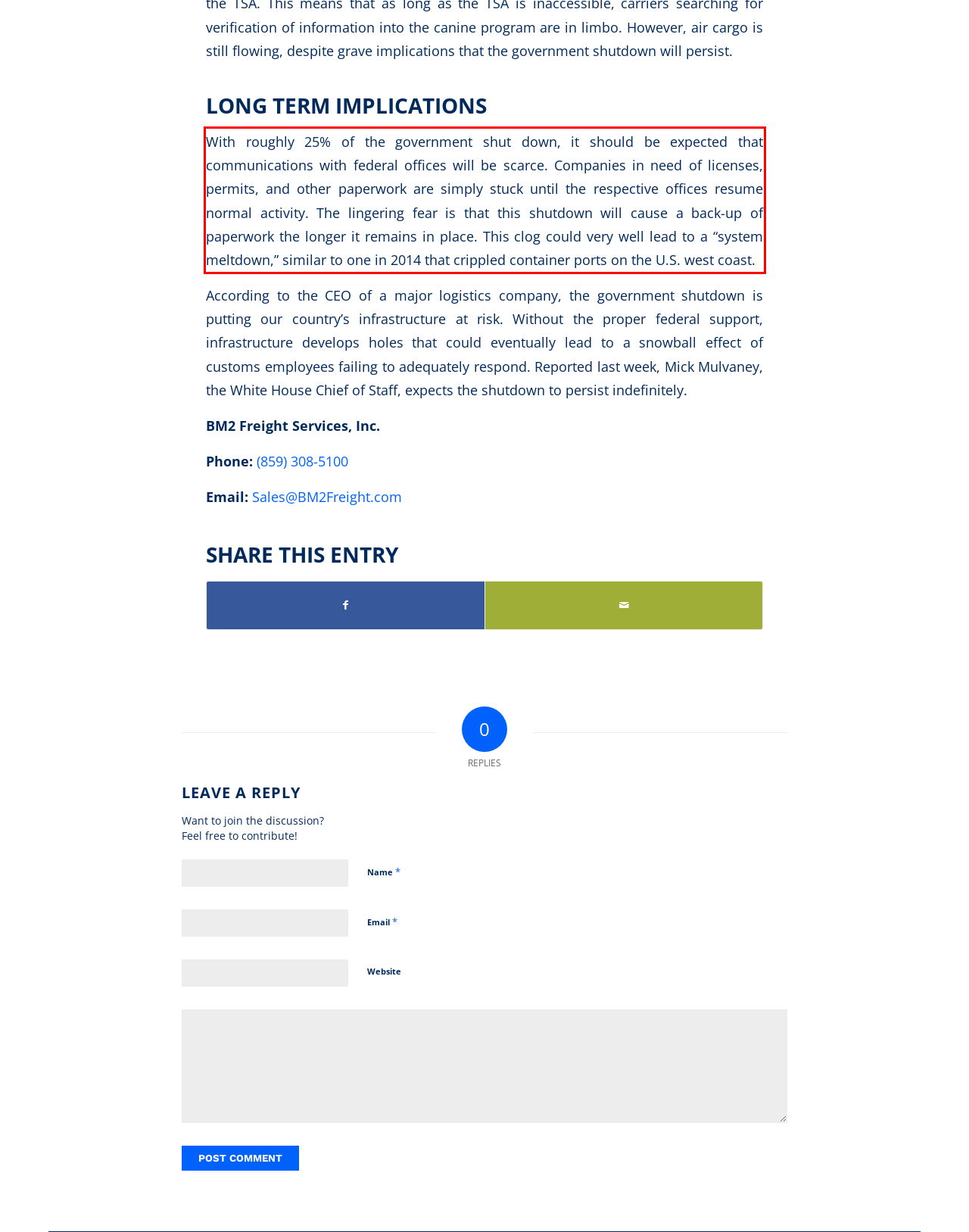Analyze the red bounding box in the provided webpage screenshot and generate the text content contained within.

With roughly 25% of the government shut down, it should be expected that communications with federal offices will be scarce. Companies in need of licenses, permits, and other paperwork are simply stuck until the respective offices resume normal activity. The lingering fear is that this shutdown will cause a back-up of paperwork the longer it remains in place. This clog could very well lead to a “system meltdown,” similar to one in 2014 that crippled container ports on the U.S. west coast.